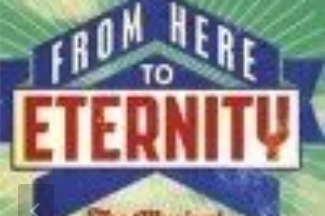Using details from the image, please answer the following question comprehensively:
What is the theme of the image?

The image is part of a review or promotional content related to the musical, reflecting its theatrical theme and artistic presentation, which is evident from the stylized graphic design and vibrant colors used.